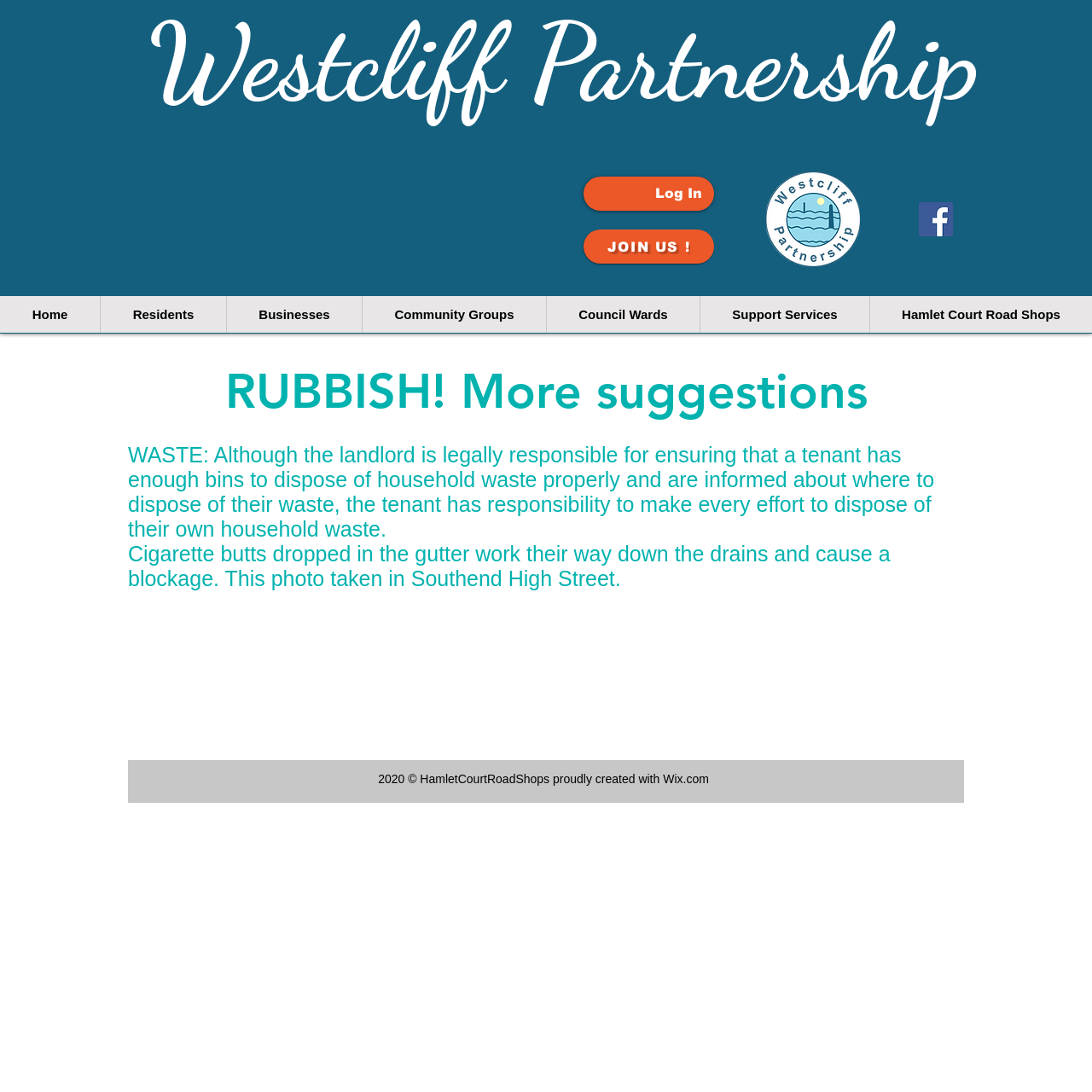Provide an in-depth caption for the contents of the webpage.

The webpage is about the Westcliff Partnership, with a focus on rubbish and waste management. At the top, there is a heading with the organization's name, accompanied by a link to the same. To the right of this, there is a button to log in and a link to join the partnership. 

Below this, there is a logo of the Westcliff Partnership, which features a circular design with a picture of the Crowstone surrounded by the sea. Next to the logo, there is a social bar with a link to Facebook, represented by an image of the Facebook icon.

The main navigation menu is located below this, spanning the entire width of the page. It contains links to various sections of the website, including Home, Residents, Businesses, Community Groups, Council Wards, Support Services, and Hamlet Court Road Shops.

The main content of the page is divided into two sections. The first section has a heading that reads "RUBBISH! More suggestions" and contains two blocks of text. The first block discusses the responsibilities of landlords and tenants in disposing of household waste, while the second block highlights the issue of cigarette butts causing blockages in drains.

At the bottom of the page, there is a footer section that contains copyright information, stating that the website was created with Wix.com in 2020.